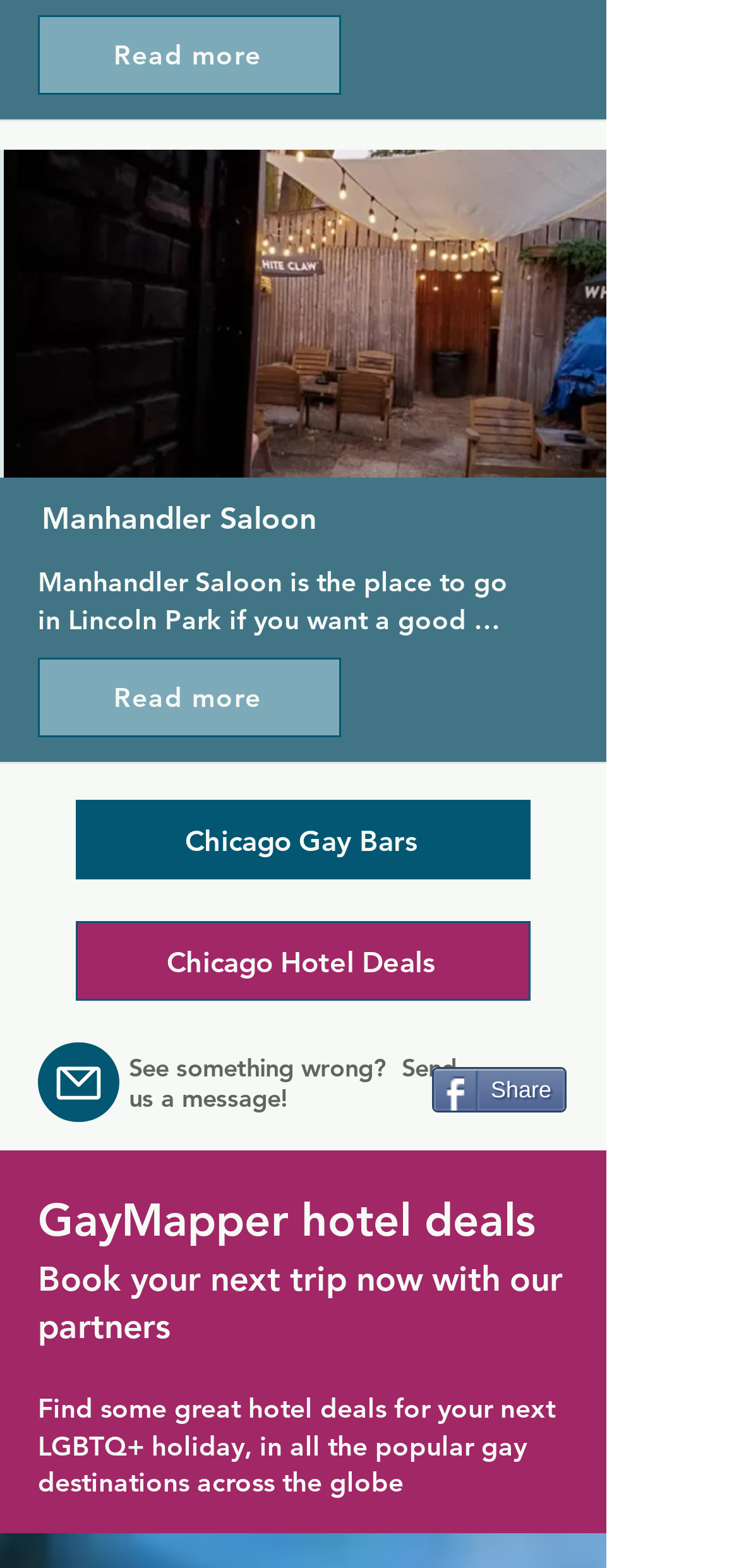Determine the bounding box coordinates of the UI element described by: " Search".

None